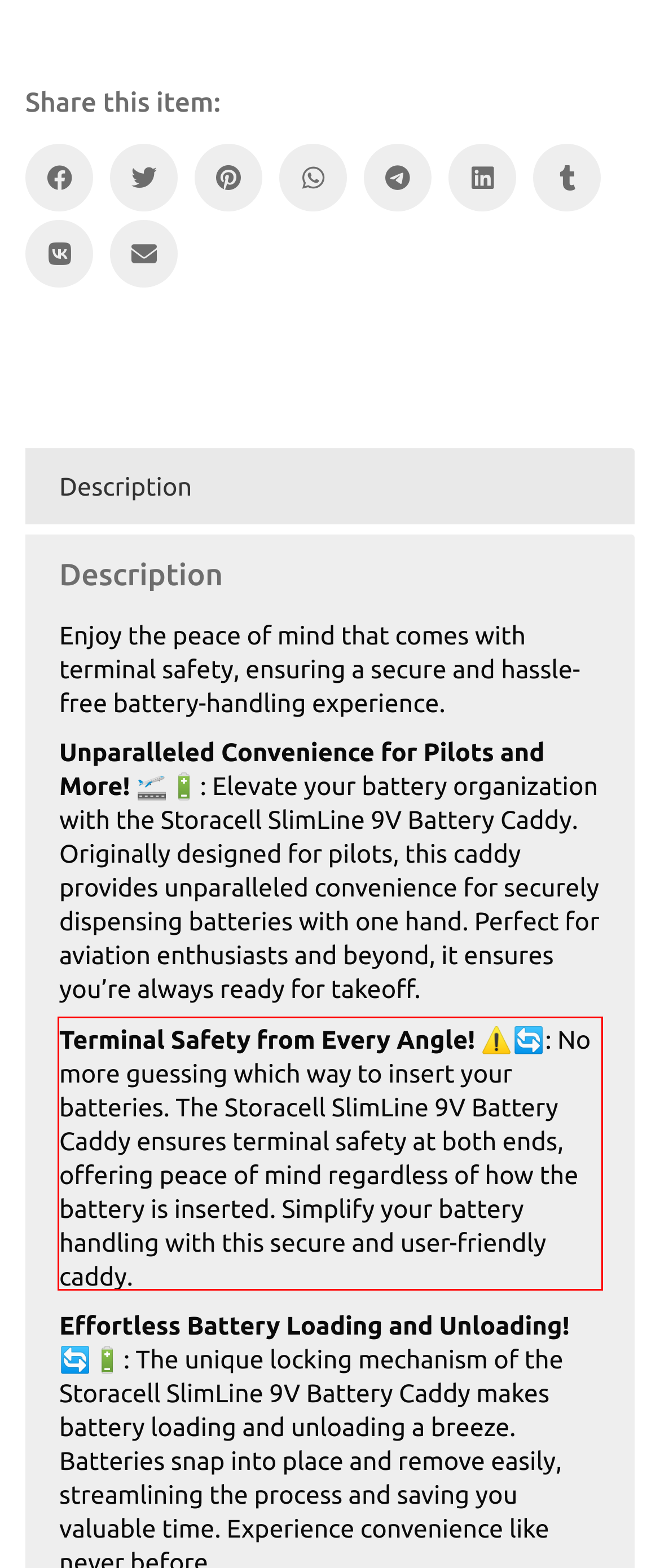Observe the screenshot of the webpage, locate the red bounding box, and extract the text content within it.

Unparalleled Convenience for Pilots and More! 🛫🔋: Elevate your battery organization with the Storacell SlimLine 9V Battery Caddy. Originally designed for pilots, this caddy provides unparalleled convenience for securely dispensing batteries with one hand. Perfect for aviation enthusiasts and beyond, it ensures you’re always ready for takeoff.